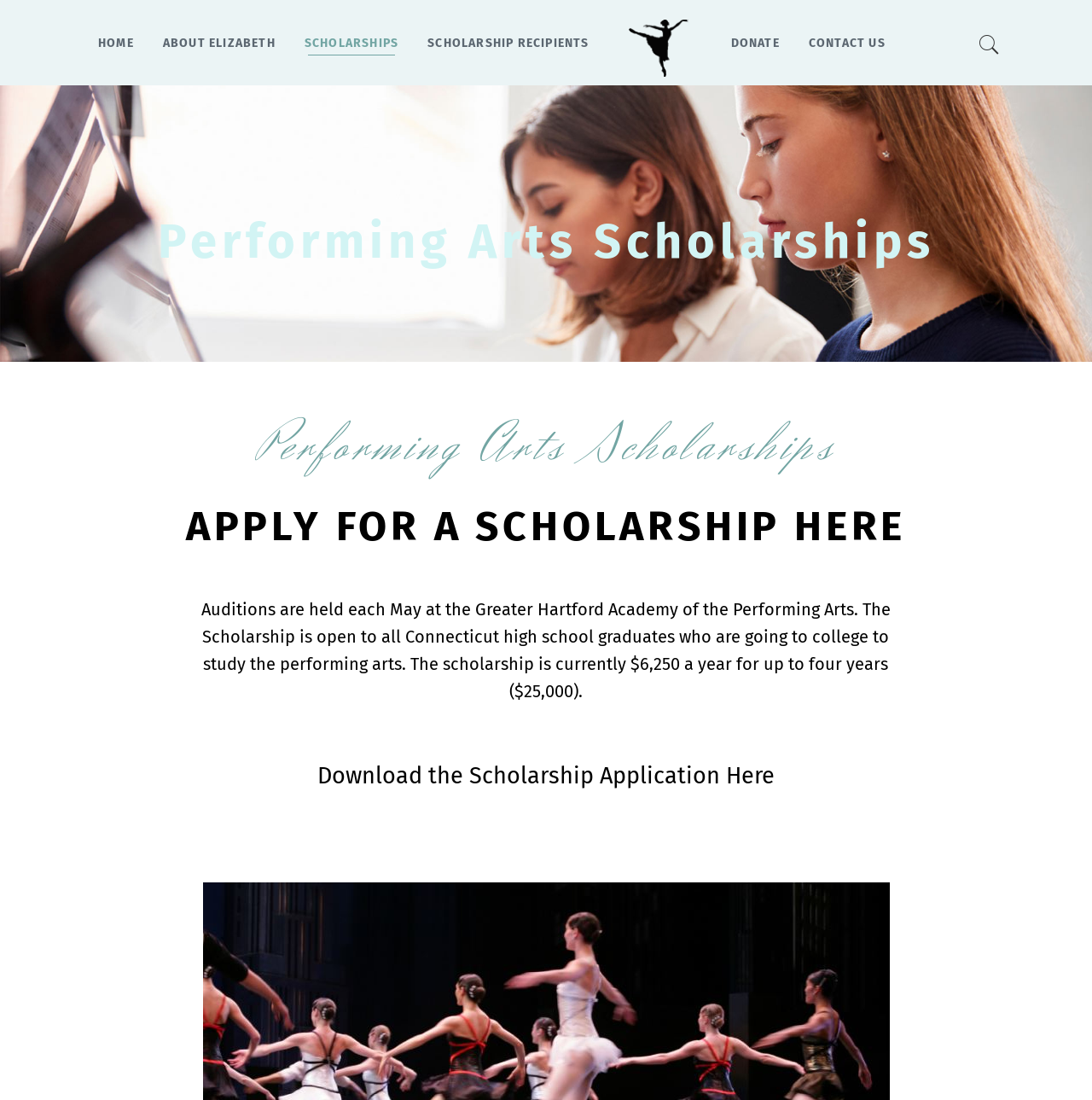What is the name of the foundation?
Please provide a comprehensive answer based on the visual information in the image.

The name of the foundation can be found in the heading element 'E.A.C. Foundation' which is a child element of the root element, and it is also the text of the link element with the same name.